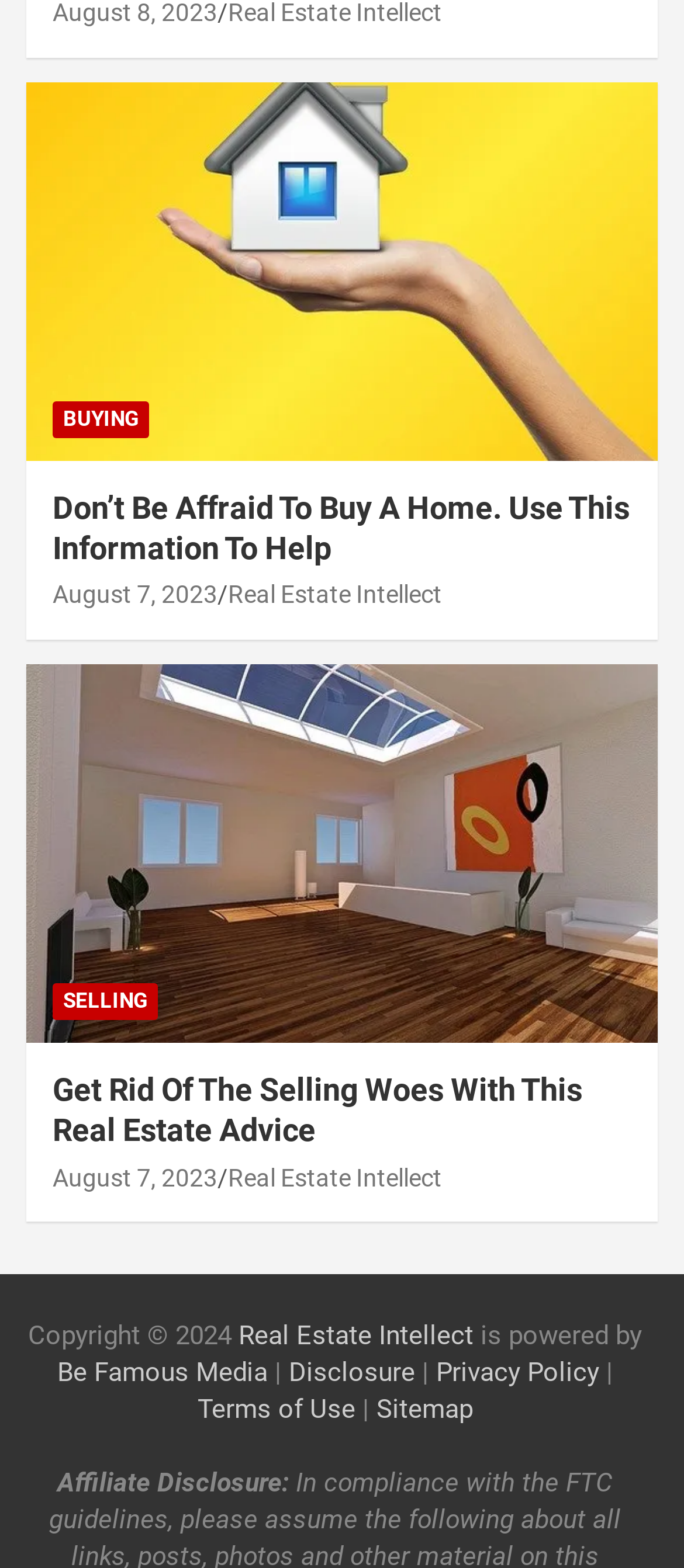Please specify the bounding box coordinates for the clickable region that will help you carry out the instruction: "Read the article 'Don’t Be Affraid To Buy A Home. Use This Information To Help'".

[0.077, 0.31, 0.923, 0.363]